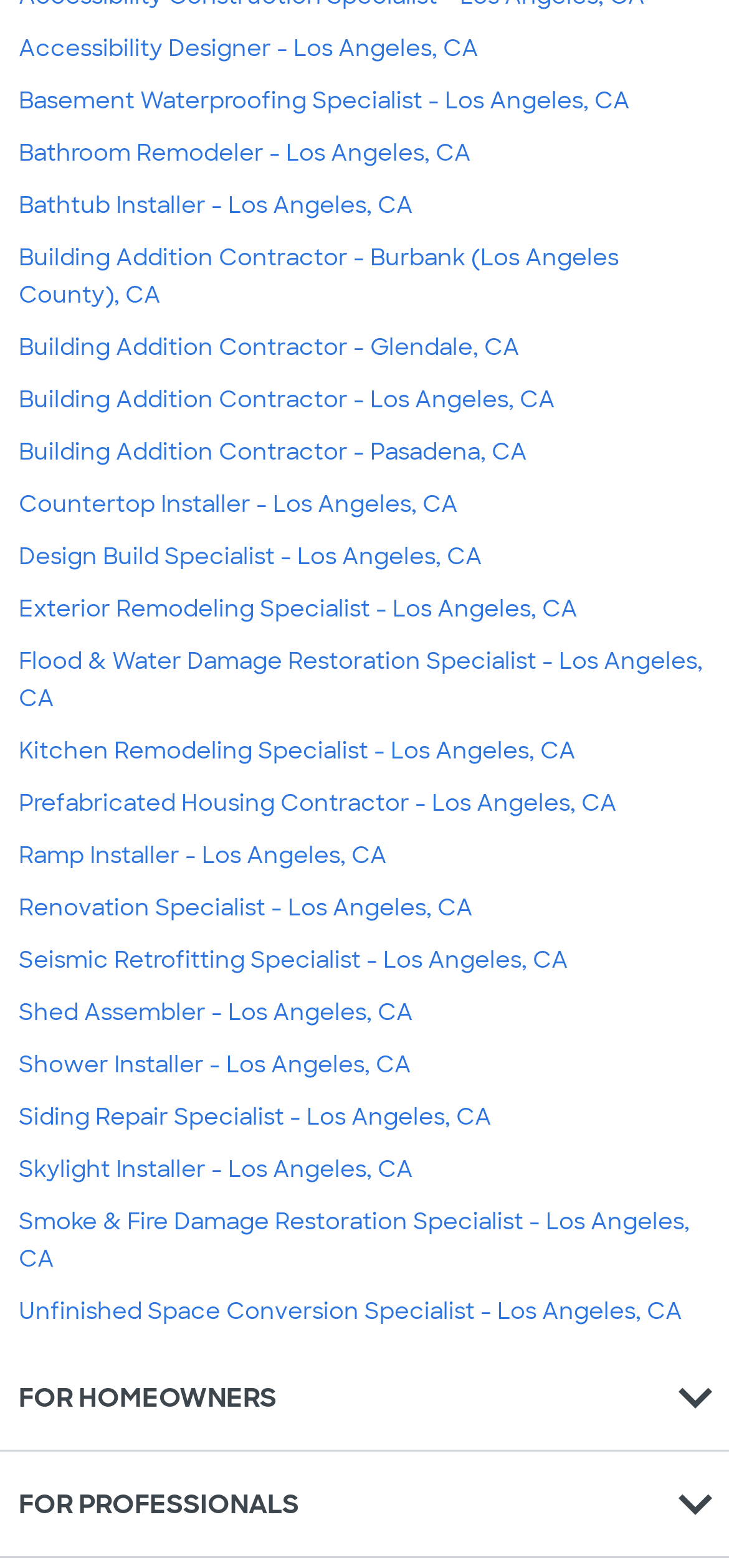Determine the bounding box coordinates of the clickable region to execute the instruction: "Click on Accessibility Designer - Los Angeles, CA". The coordinates should be four float numbers between 0 and 1, denoted as [left, top, right, bottom].

[0.026, 0.021, 0.656, 0.04]